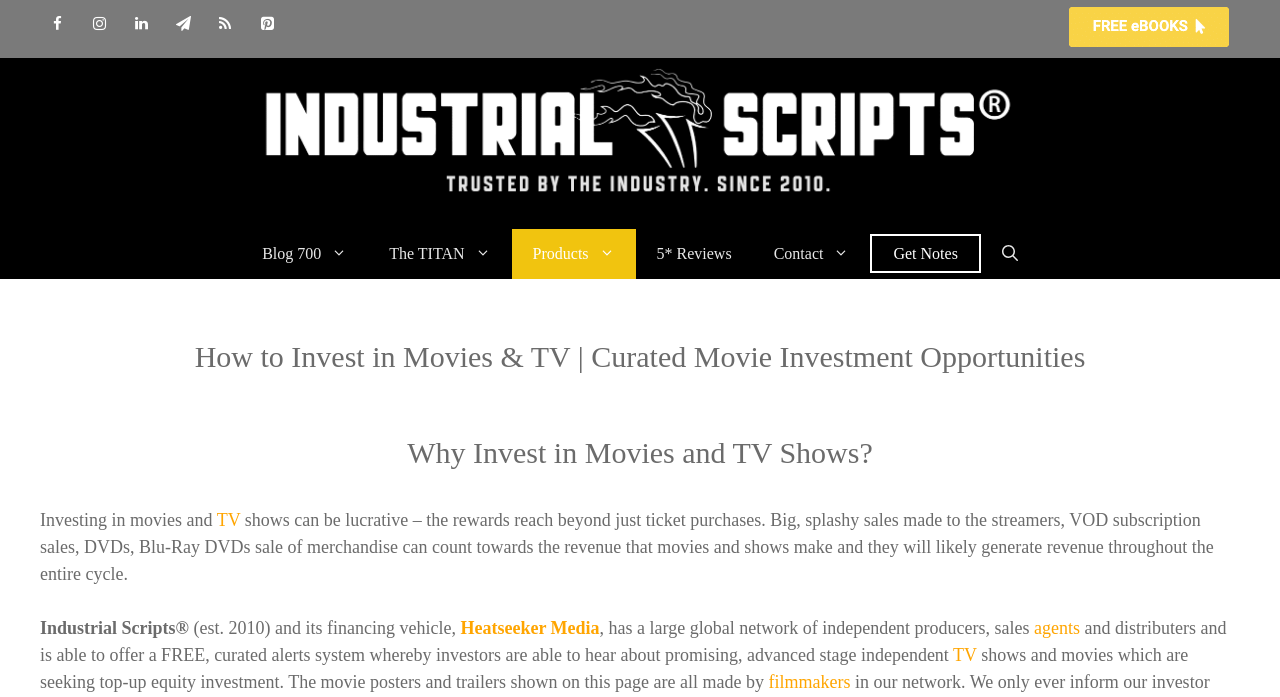Please specify the bounding box coordinates of the clickable region necessary for completing the following instruction: "Learn more about Heatseeker Media". The coordinates must consist of four float numbers between 0 and 1, i.e., [left, top, right, bottom].

[0.36, 0.886, 0.468, 0.915]